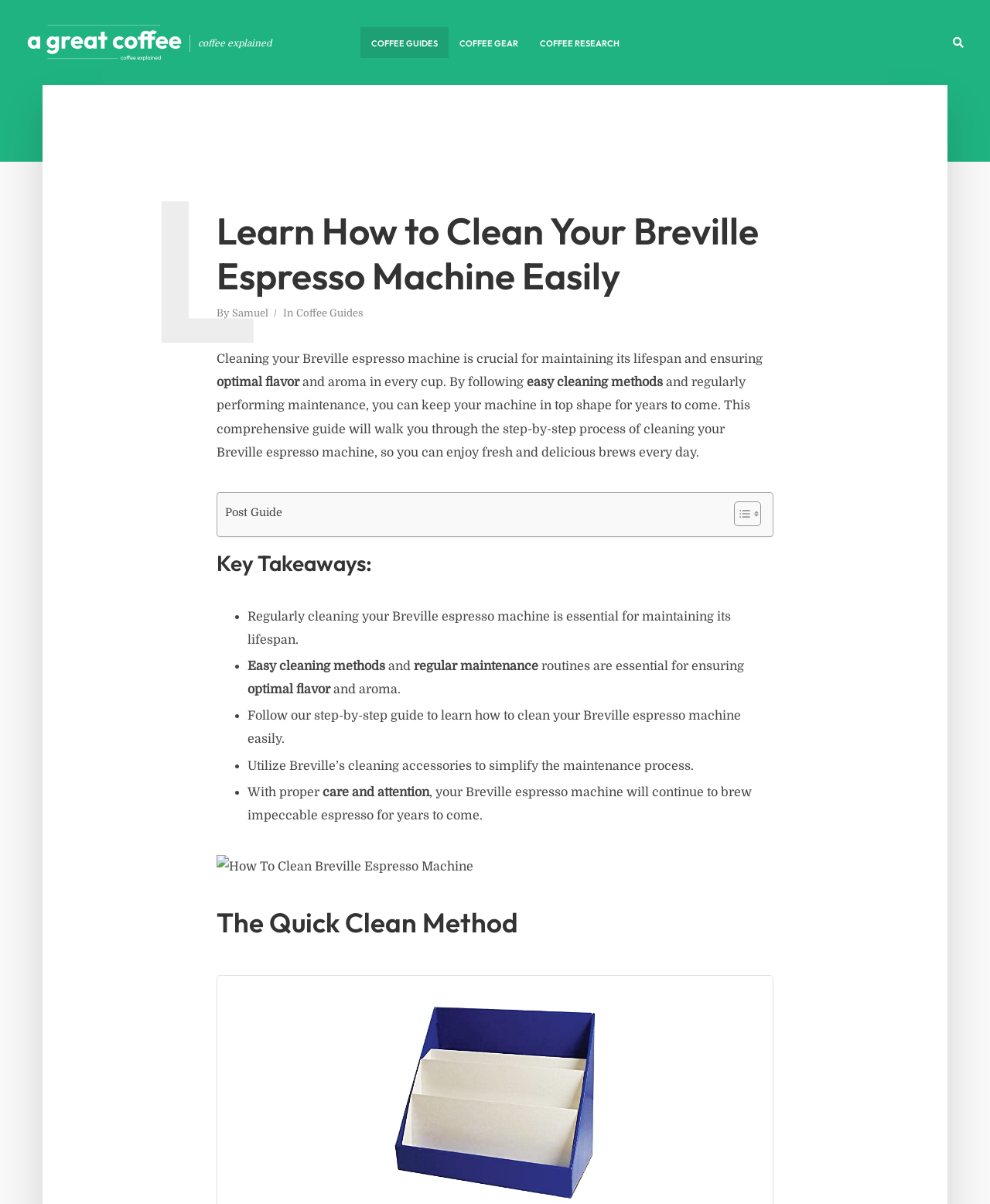What is the benefit of using Breville's cleaning accessories?
Please use the image to provide a one-word or short phrase answer.

Simplifying maintenance process